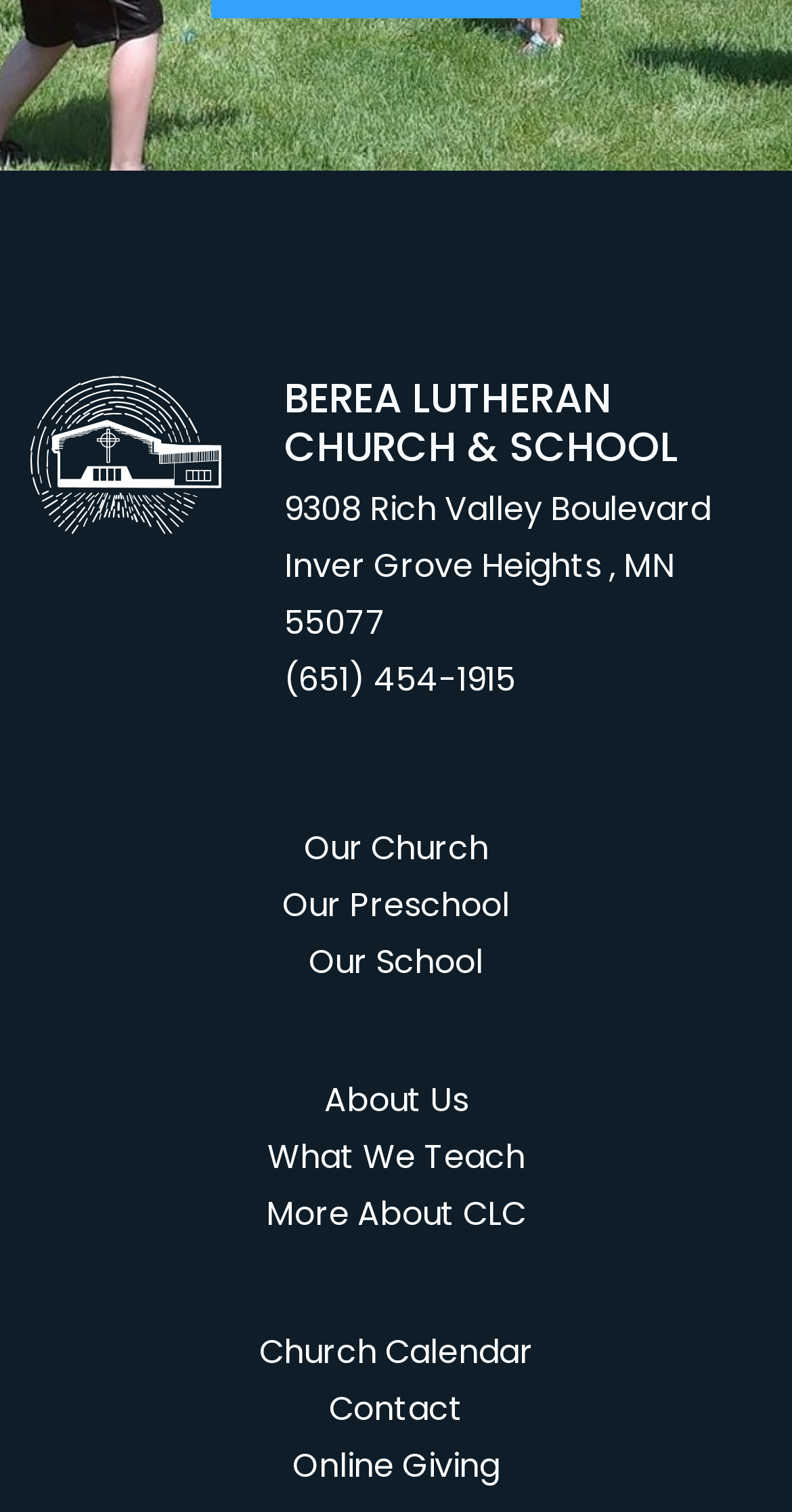How many links are available on the webpage?
By examining the image, provide a one-word or phrase answer.

9